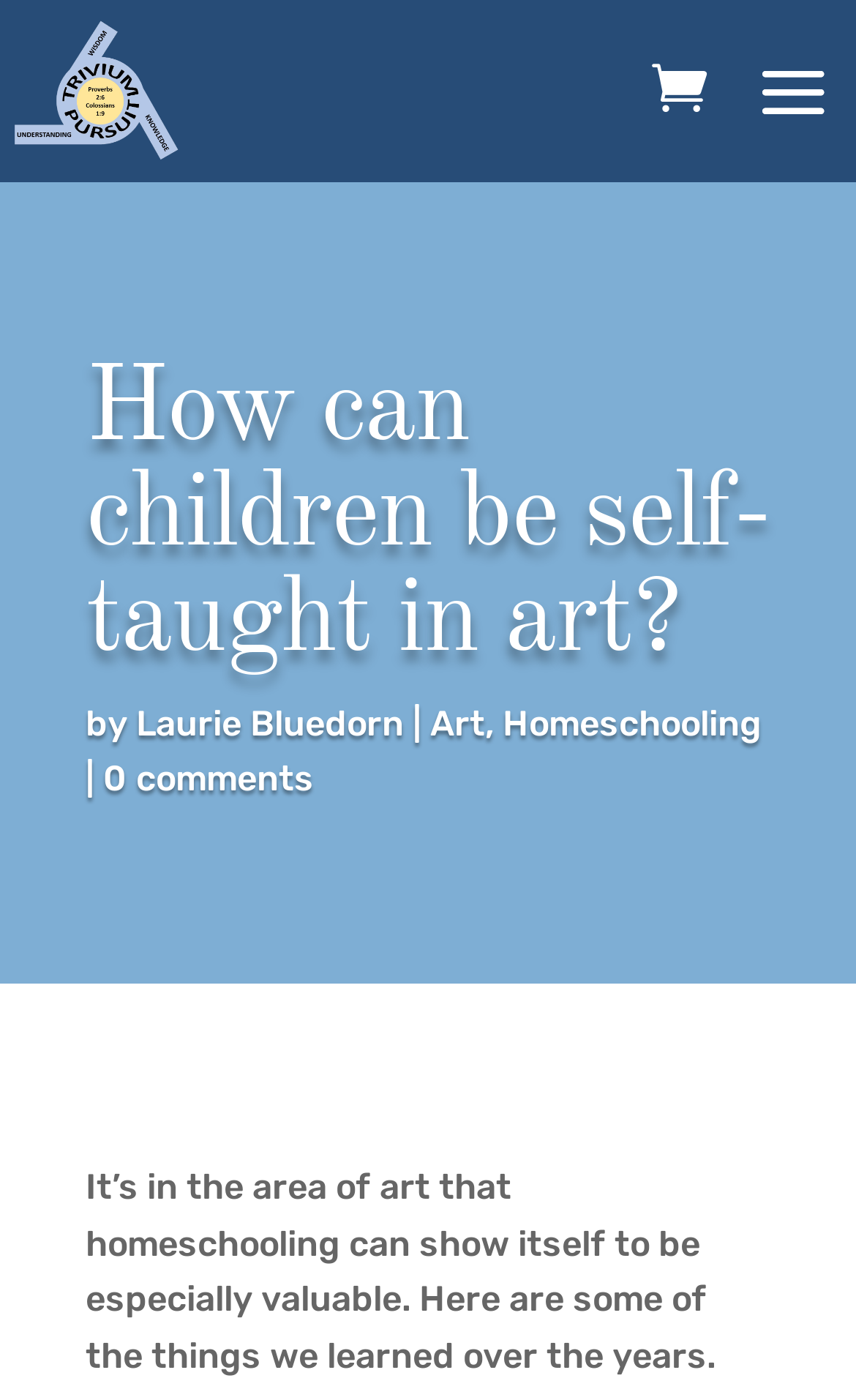What are the two categories mentioned in the article?
Please provide a single word or phrase as the answer based on the screenshot.

Art, Homeschooling